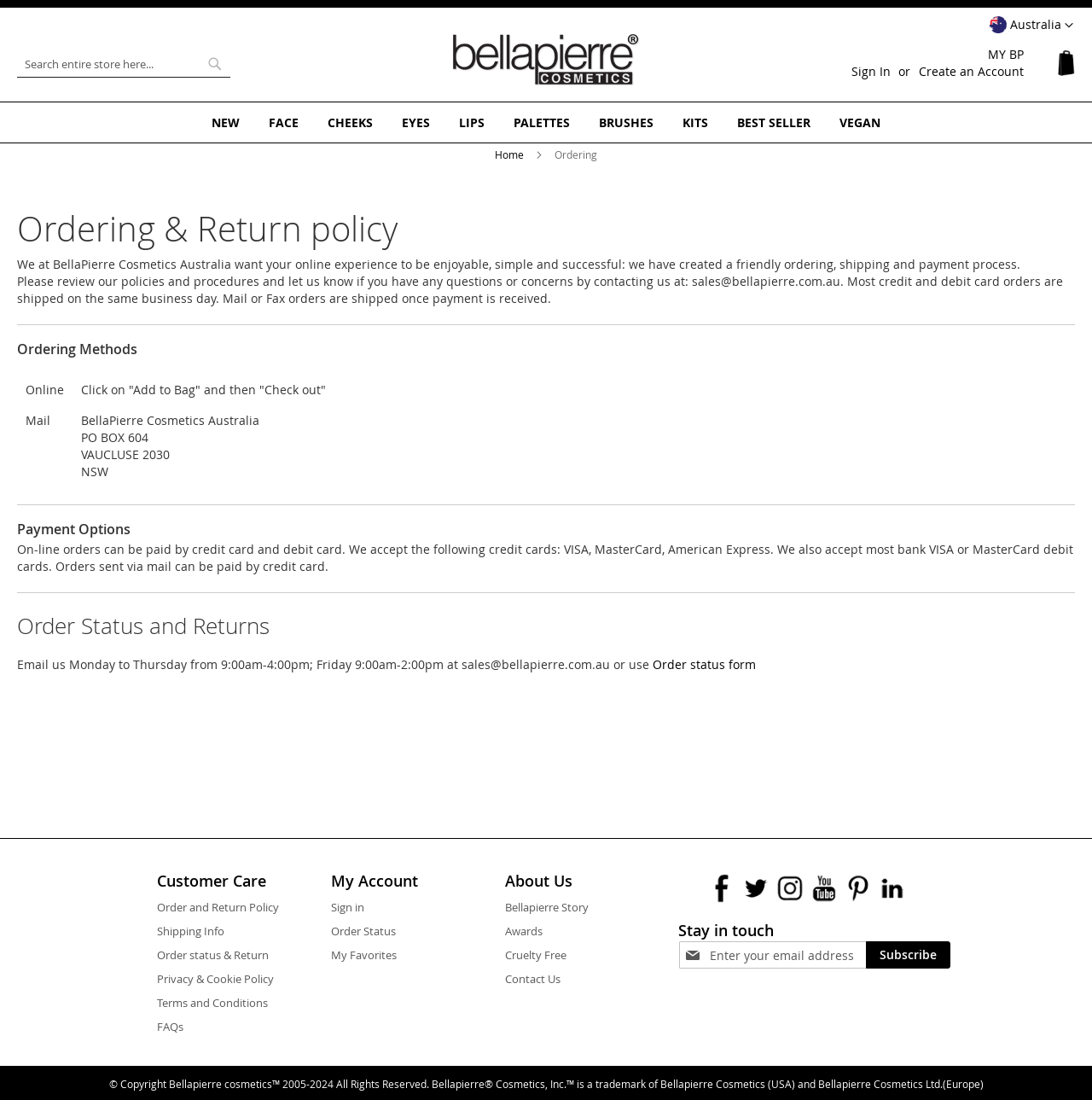Please specify the coordinates of the bounding box for the element that should be clicked to carry out this instruction: "View ordering and return policy". The coordinates must be four float numbers between 0 and 1, formatted as [left, top, right, bottom].

[0.016, 0.191, 0.364, 0.225]